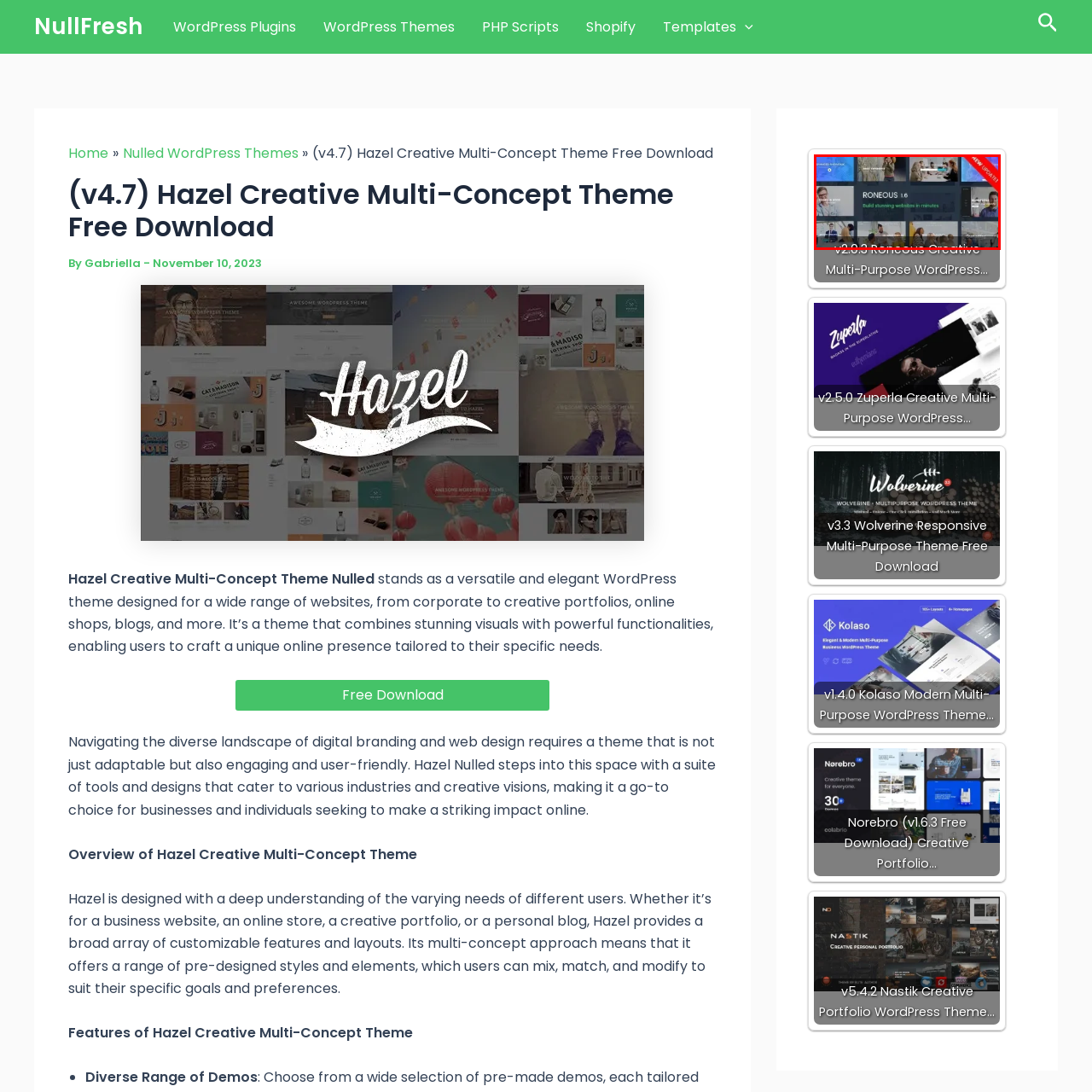What type of users is the theme targeted towards?  
Pay attention to the image within the red frame and give a detailed answer based on your observations from the image.

According to the caption, the Roneous Creative theme is designed for users who want to create diverse and impactful online presences across different industries, suggesting that it is targeted towards a wide range of users with varying needs.